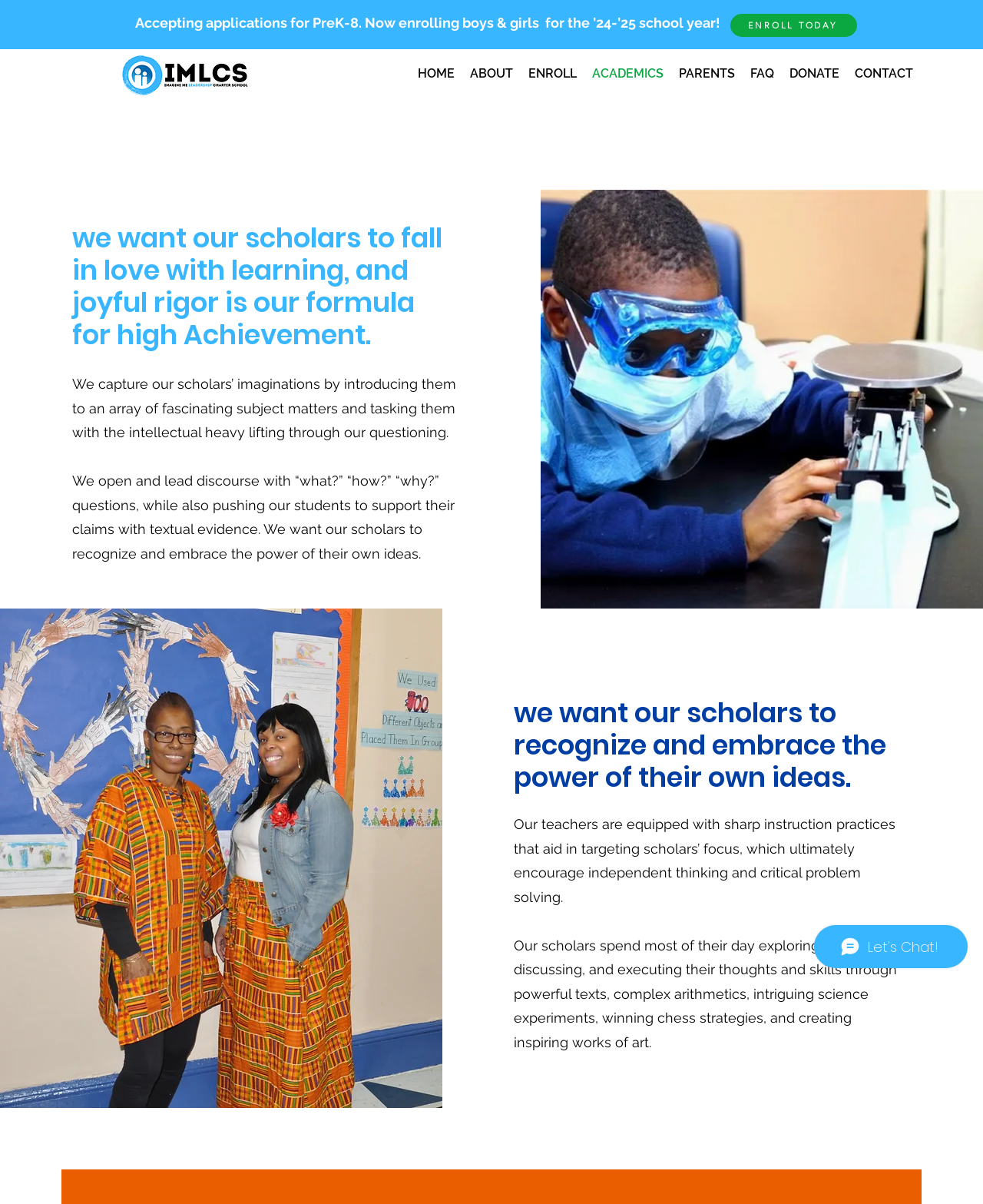What is the focus of the school's academic approach?
Please provide a comprehensive answer based on the information in the image.

According to the heading element with the text 'we want our scholars to fall in love with learning, and joyful rigor is our formula for high Achievement.', the school's academic approach focuses on joyful rigor and high achievement, which is further explained in the surrounding StaticText elements.